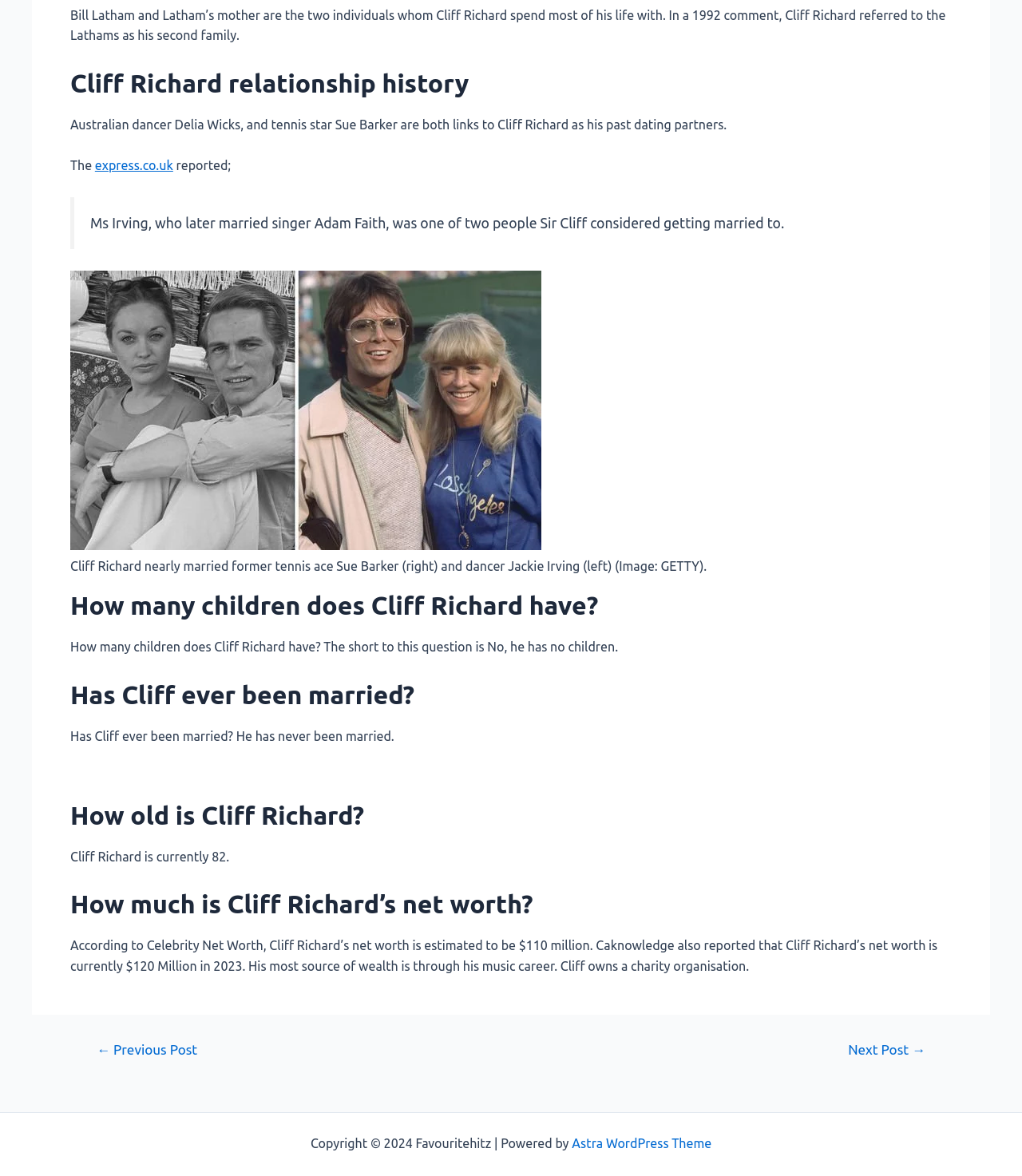Please answer the following question using a single word or phrase: 
How old is Cliff Richard?

82